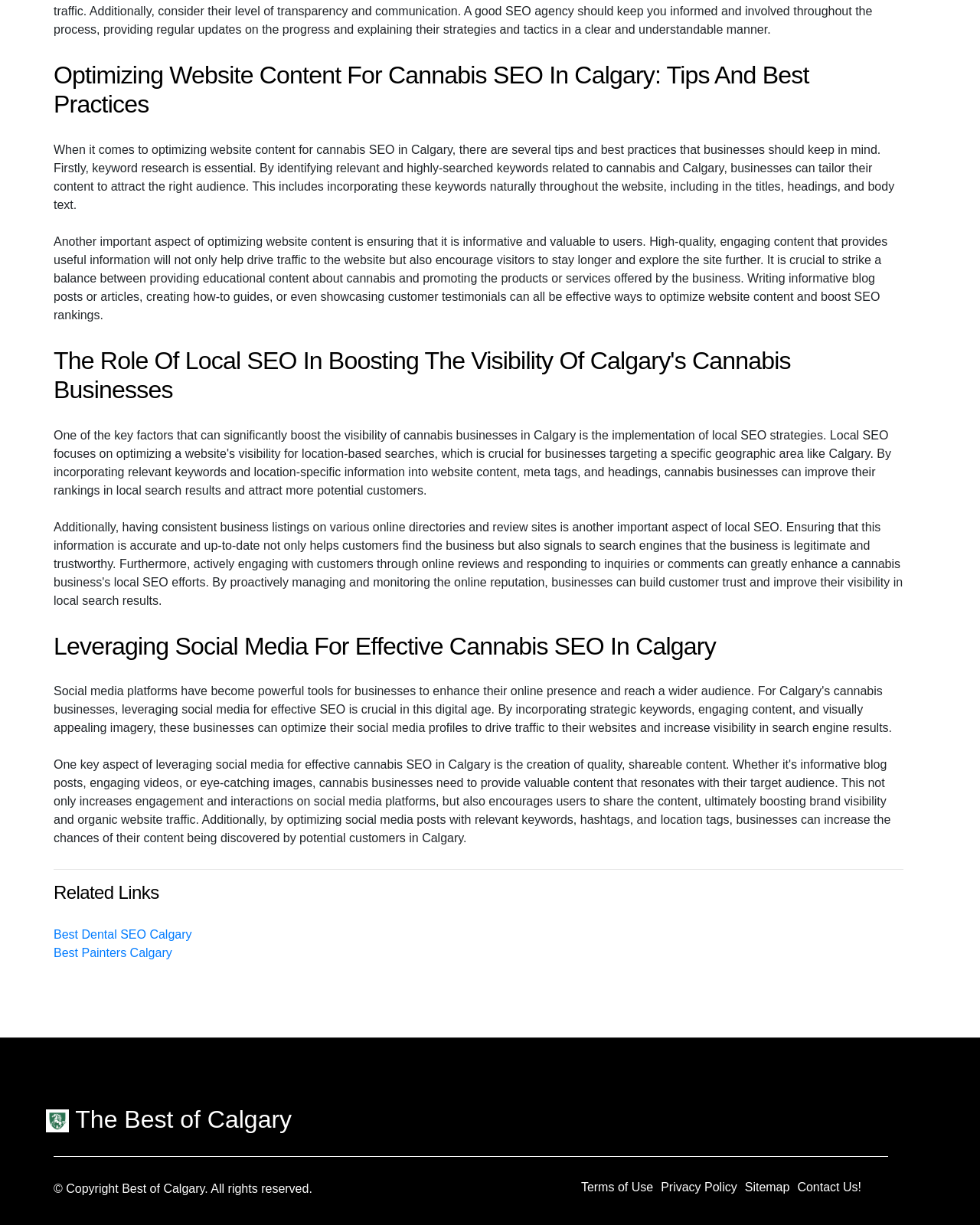Please locate the bounding box coordinates of the element's region that needs to be clicked to follow the instruction: "Explore related links". The bounding box coordinates should be provided as four float numbers between 0 and 1, i.e., [left, top, right, bottom].

[0.055, 0.72, 0.922, 0.738]